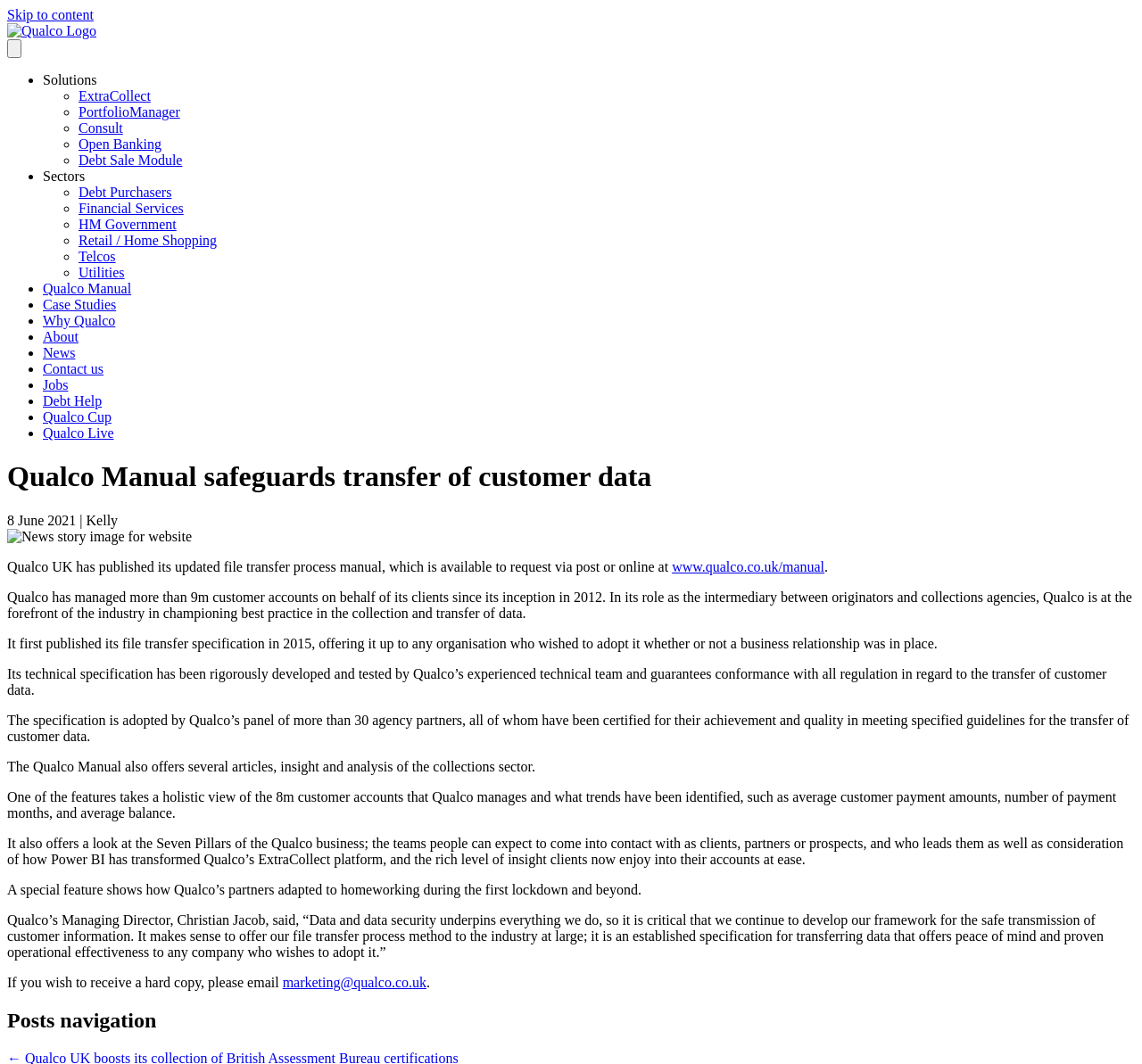Please find and generate the text of the main heading on the webpage.

Qualco Manual safeguards transfer of customer data